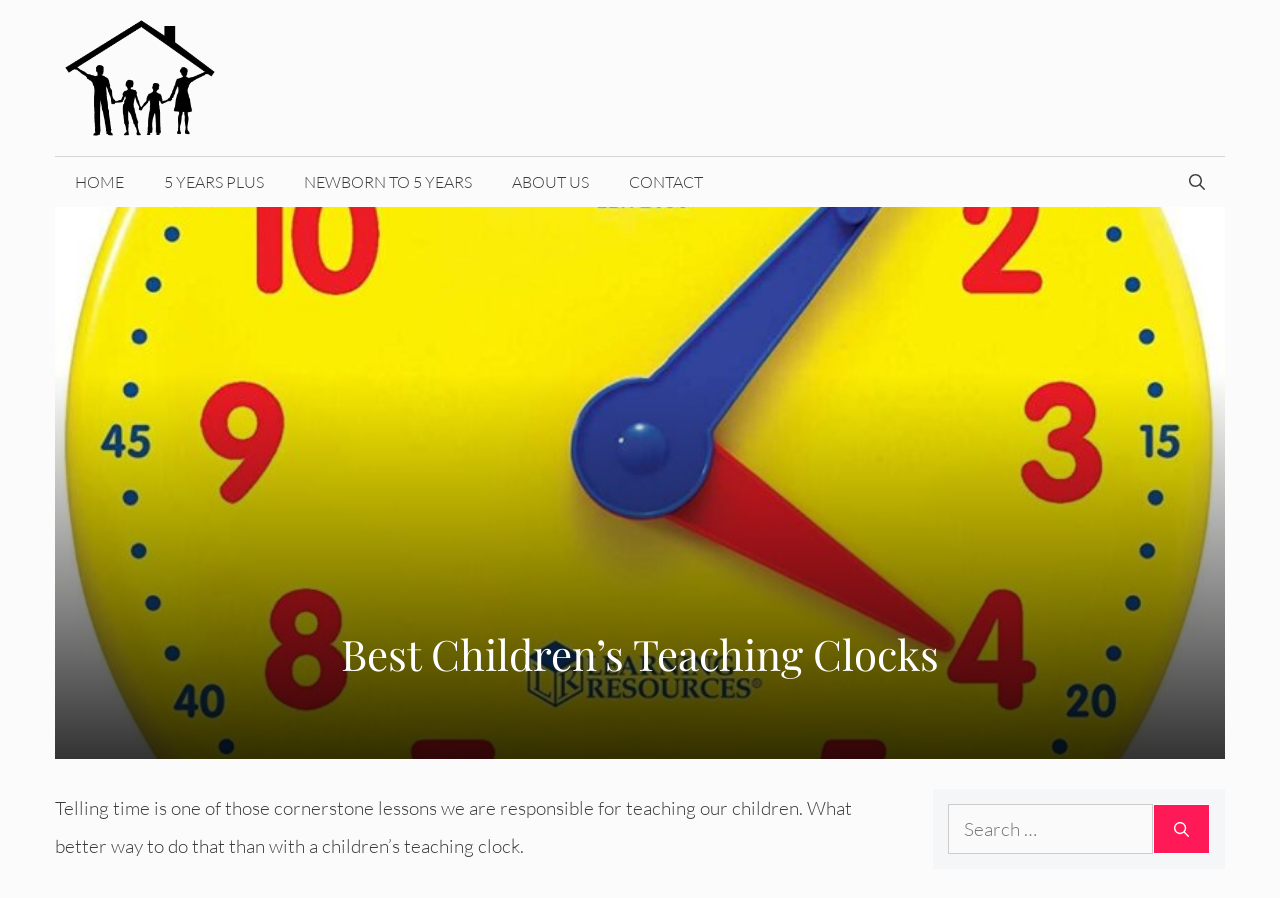How many navigation links are available?
Offer a detailed and full explanation in response to the question.

By examining the navigation section, I count 6 links: 'HOME', '5 YEARS PLUS', 'NEWBORN TO 5 YEARS', 'ABOUT US', 'CONTACT', and 'Open Search Bar'.